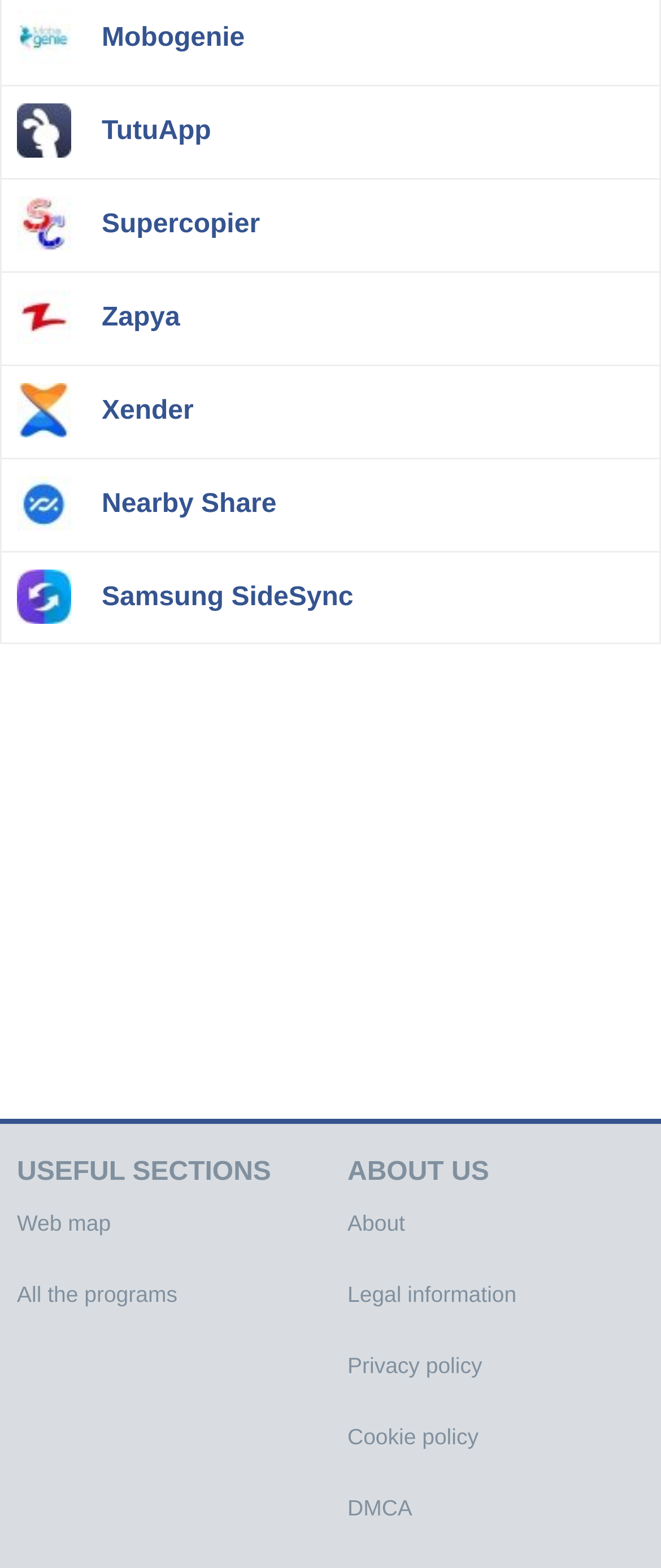Show the bounding box coordinates of the region that should be clicked to follow the instruction: "click on TutuApp."

[0.0, 0.055, 1.0, 0.114]